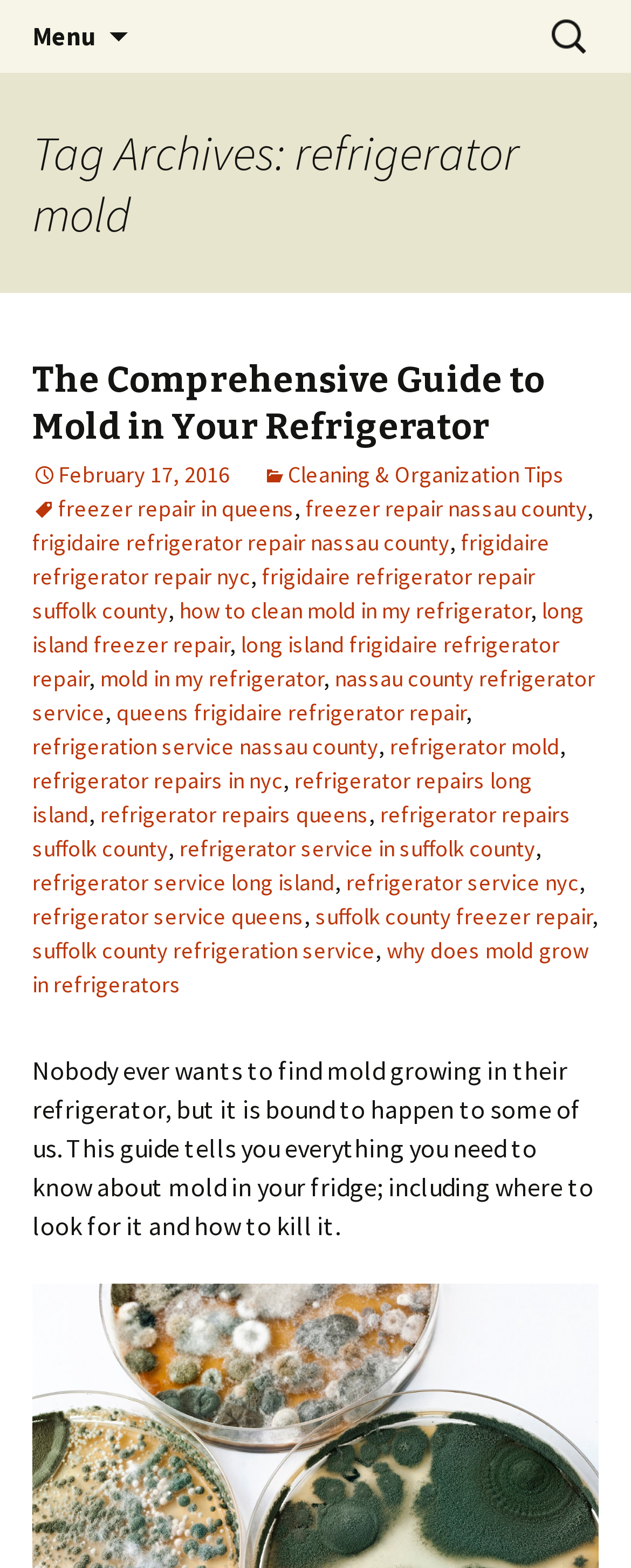Locate the UI element described by refrigerator repairs long island in the provided webpage screenshot. Return the bounding box coordinates in the format (top-left x, top-left y, bottom-right x, bottom-right y), ensuring all values are between 0 and 1.

[0.051, 0.488, 0.844, 0.529]